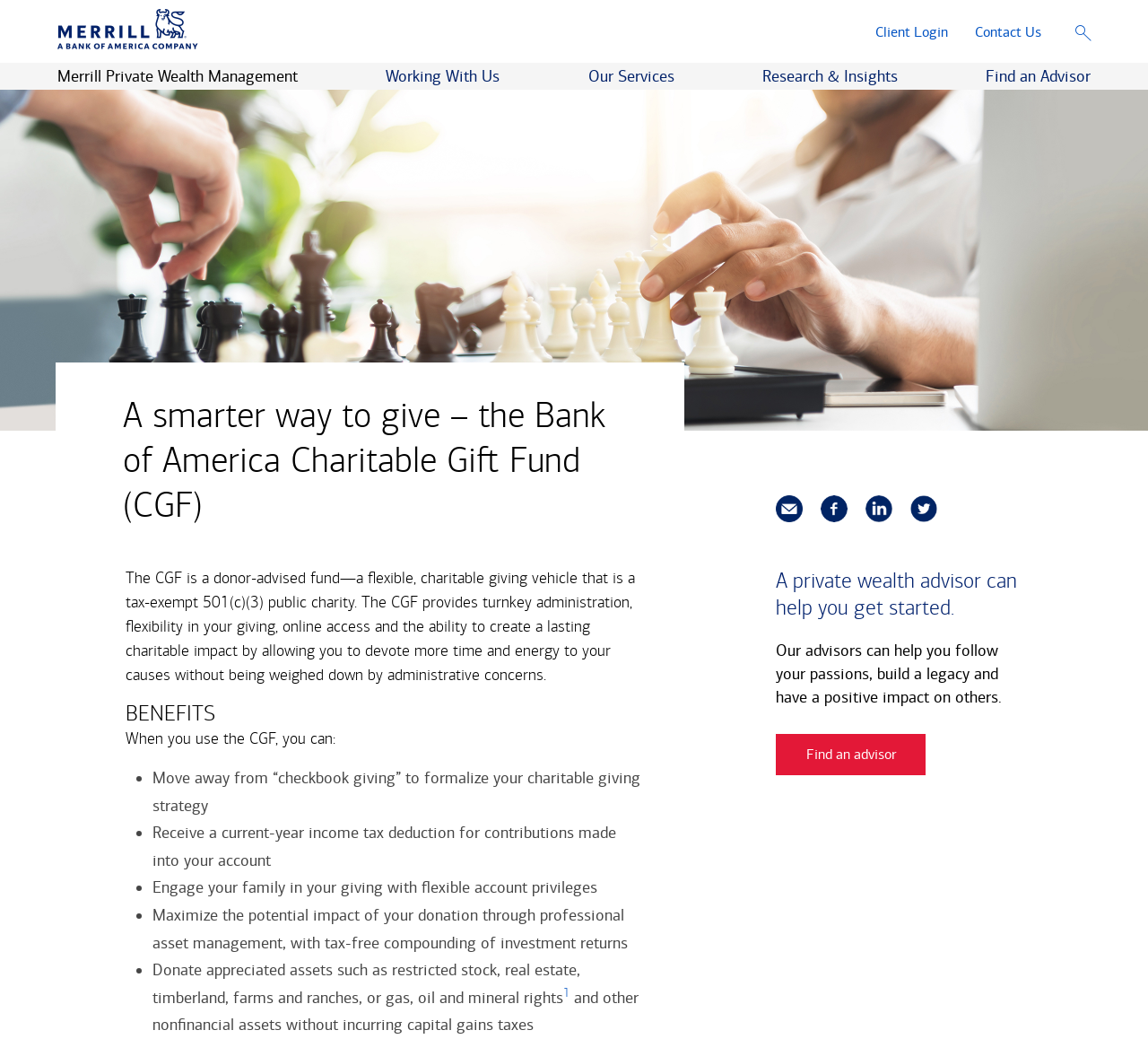Identify and generate the primary title of the webpage.

A smarter way to give – the Bank of America Charitable Gift Fund (CGF)